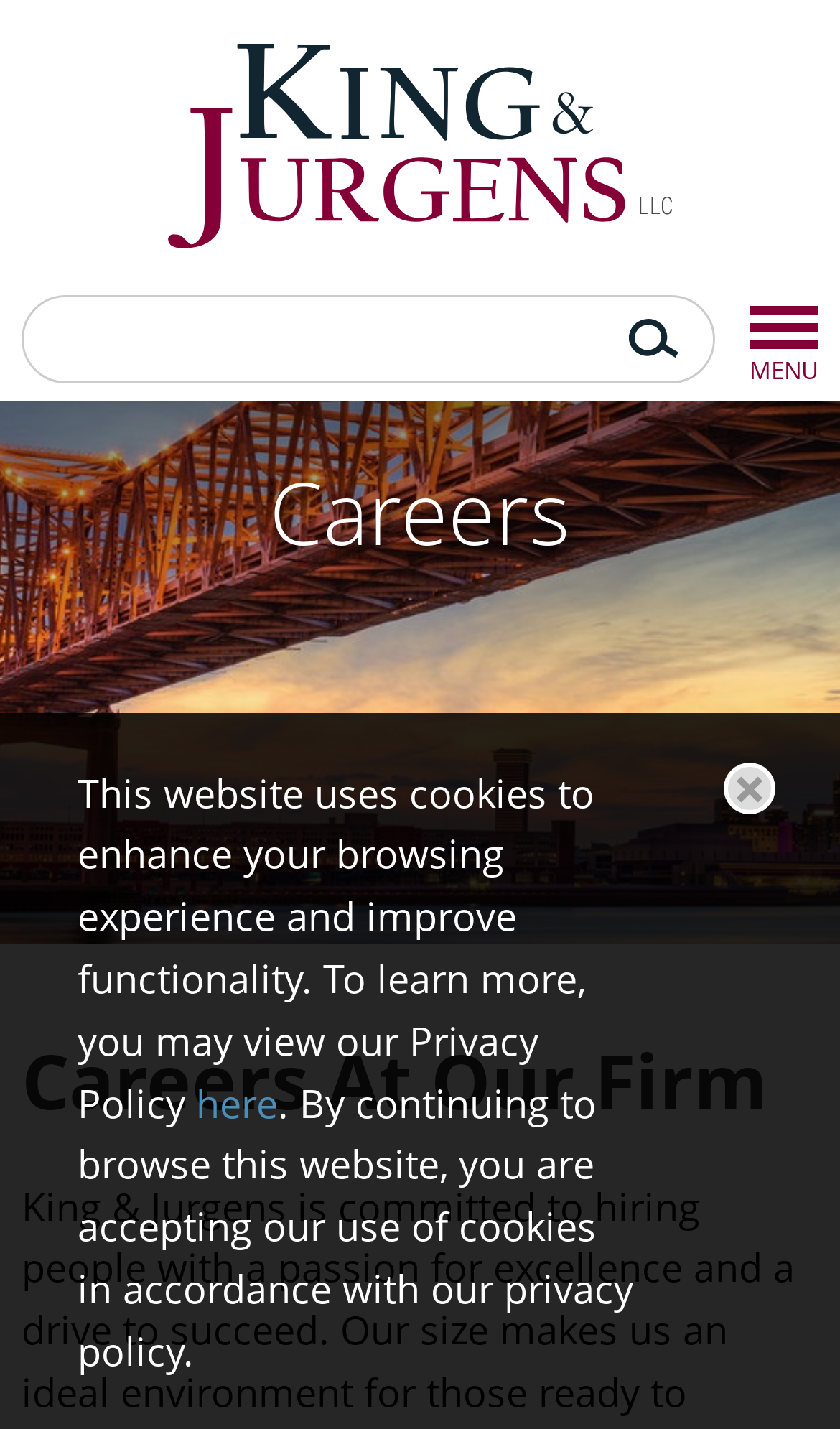How many links are there at the top of the page?
Please answer the question with a single word or phrase, referencing the image.

Three